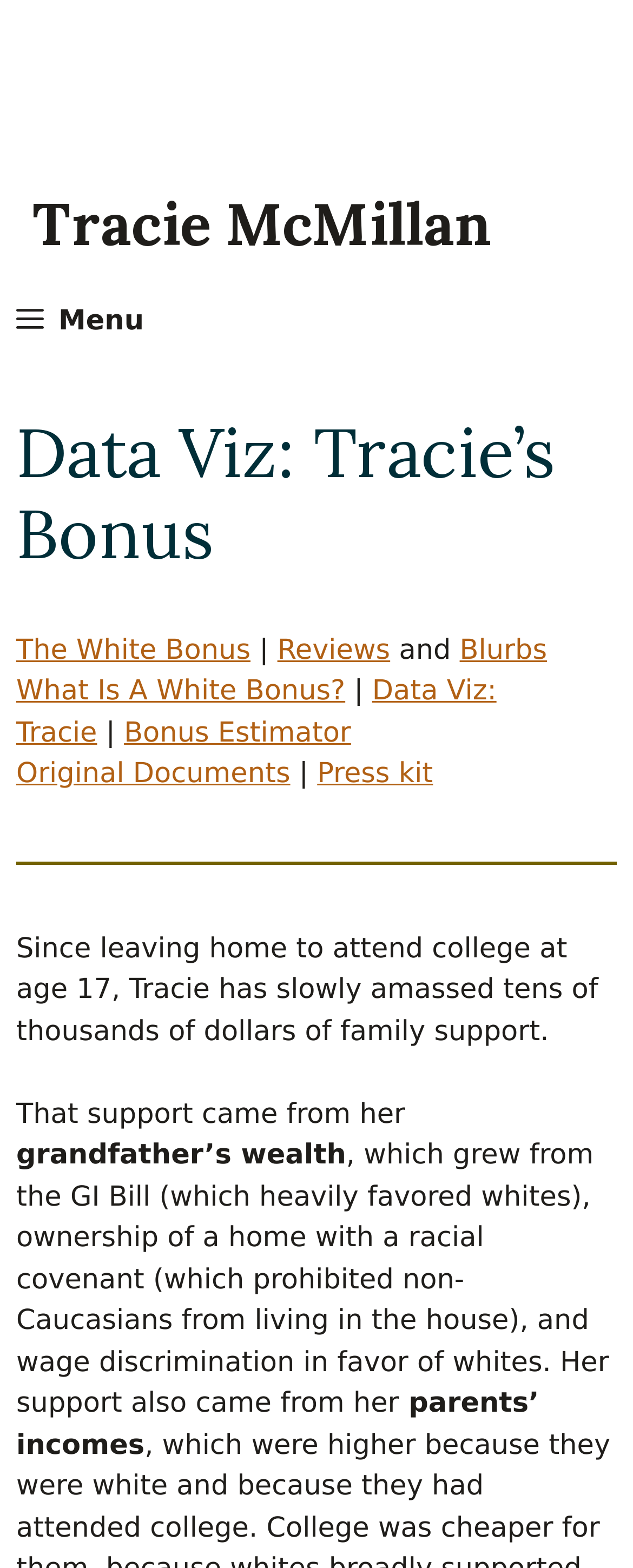Locate the heading on the webpage and return its text.

Data Viz: Tracie’s Bonus